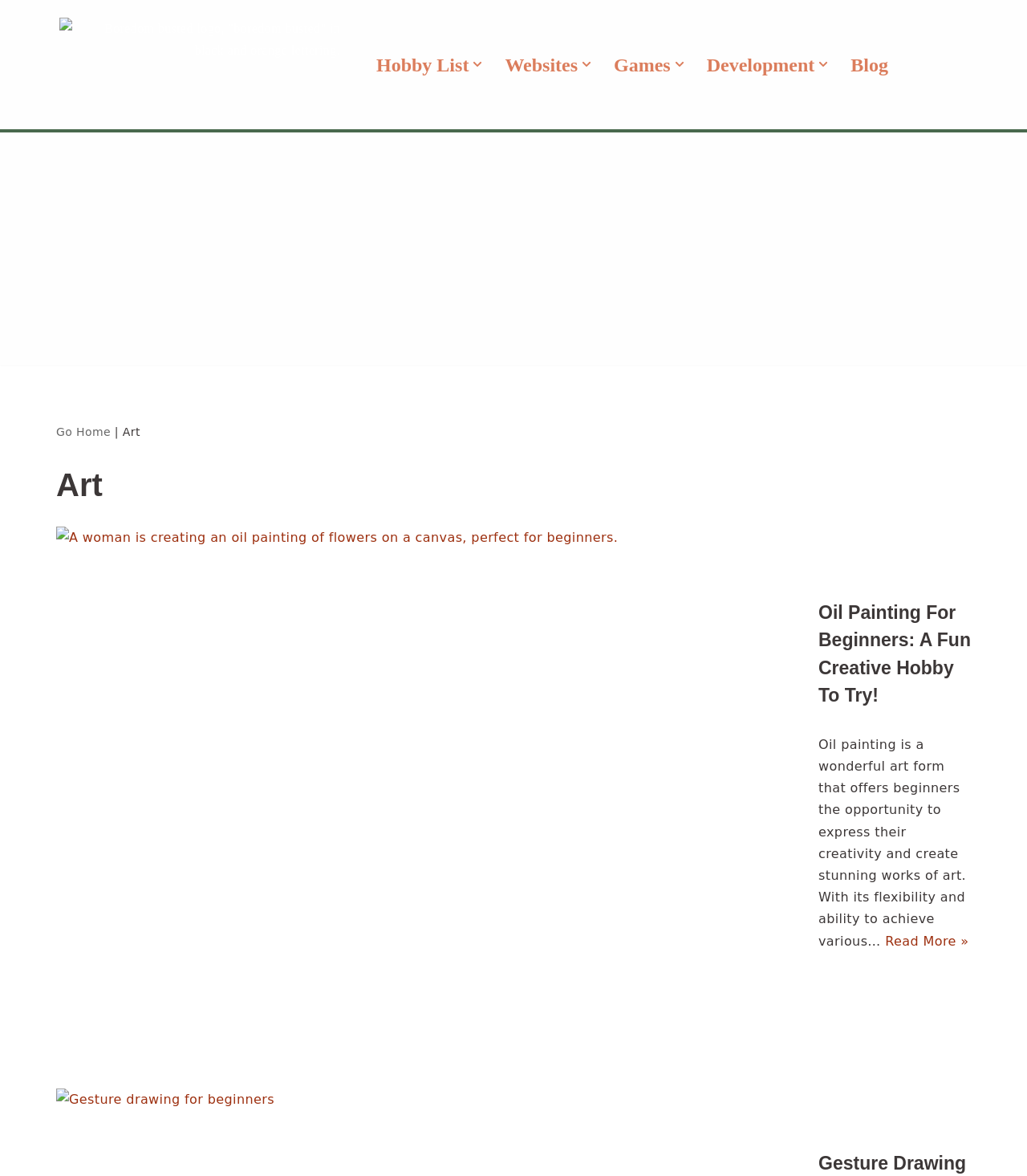Find the bounding box coordinates of the clickable area required to complete the following action: "Open the 'Websites' submenu".

[0.492, 0.041, 0.563, 0.068]